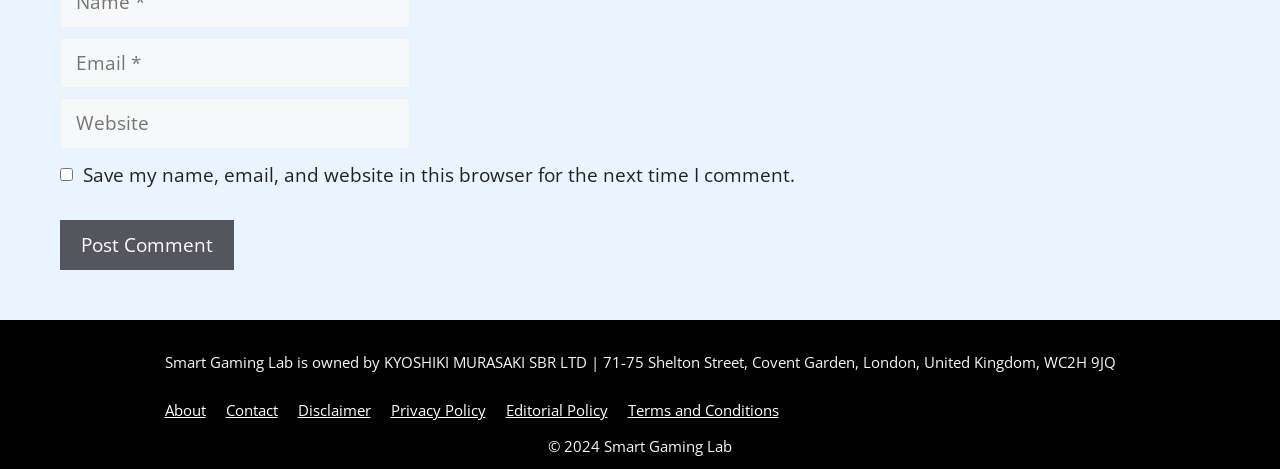Is the 'Website' field required?
Provide a concise answer using a single word or phrase based on the image.

No